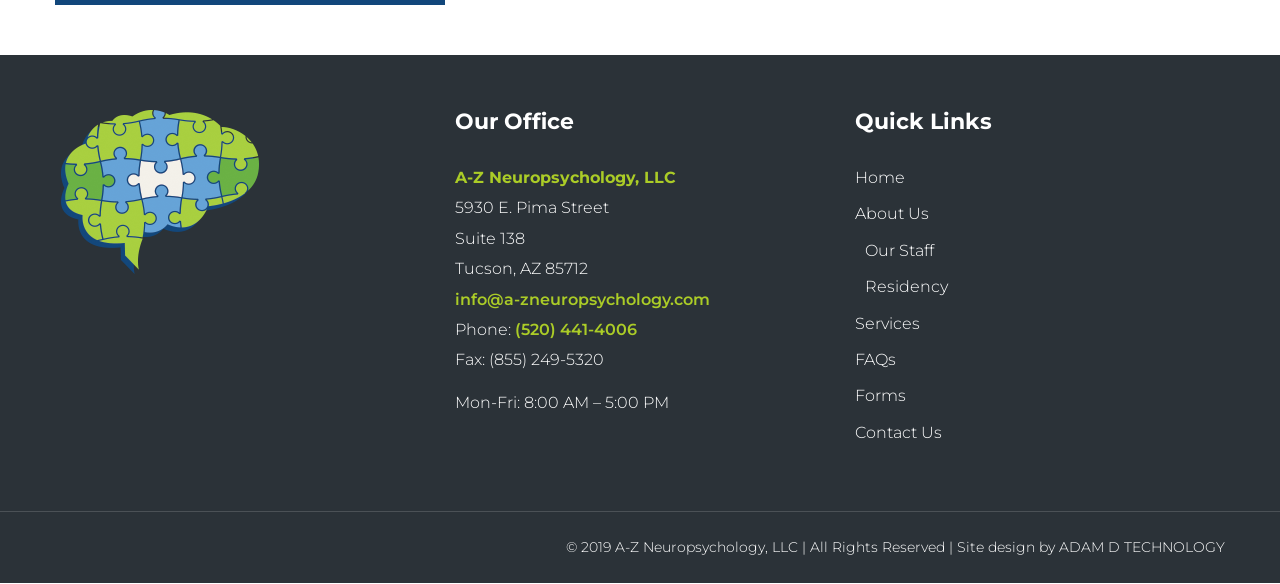Pinpoint the bounding box coordinates for the area that should be clicked to perform the following instruction: "Go to Home page".

[0.668, 0.291, 0.707, 0.323]